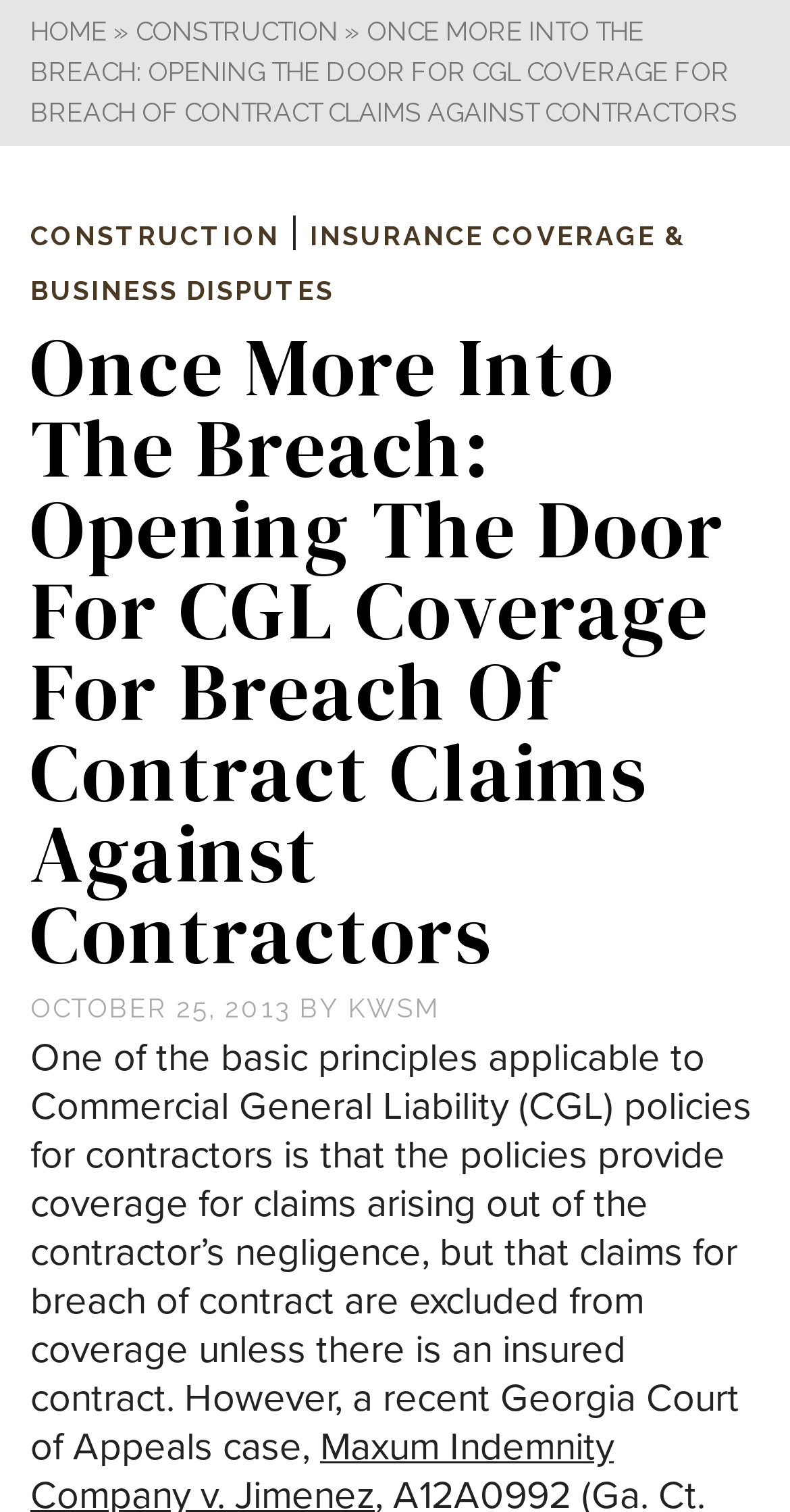Based on the image, provide a detailed response to the question:
What type of liability policy is discussed in the article?

I determined the type of liability policy discussed in the article by reading the first sentence of the article, which mentions 'Commercial General Liability (CGL) policies for contractors'.